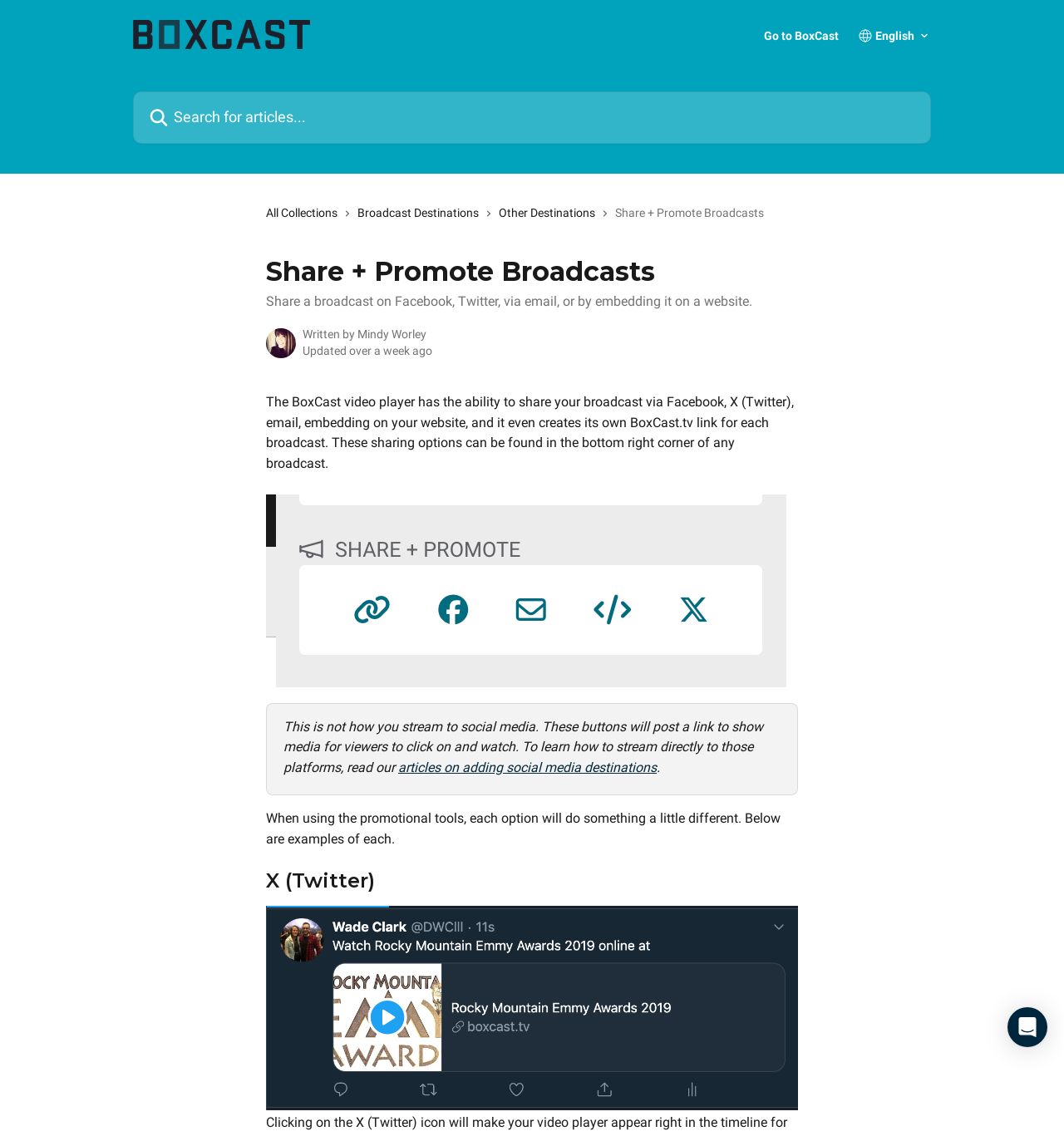Write an elaborate caption that captures the essence of the webpage.

The webpage is about sharing and promoting broadcasts on BoxCast Support Center. At the top, there is a header section with a logo of BoxCast Support Center, a link to go back to BoxCast, a combobox, and a search bar. Below the header, there are three links: "All Collections", "Broadcast Destinations", and "Other Destinations", each accompanied by an image.

The main content of the page is divided into two sections. The first section has a heading "Share + Promote Broadcasts" and a paragraph of text explaining how to share a broadcast on Facebook, Twitter, via email, or by embedding it on a website. There is also an image of an avatar, Mindy Worley, and some text indicating when the article was written and updated.

The second section provides more detailed information about sharing options. There is a long paragraph of text explaining how the sharing options work, followed by a link to learn more about streaming directly to social media platforms. Below this, there are several sections, each explaining a specific sharing option, such as Twitter, with an accompanying image.

At the bottom right corner of the page, there is a button to open the Intercom Messenger.